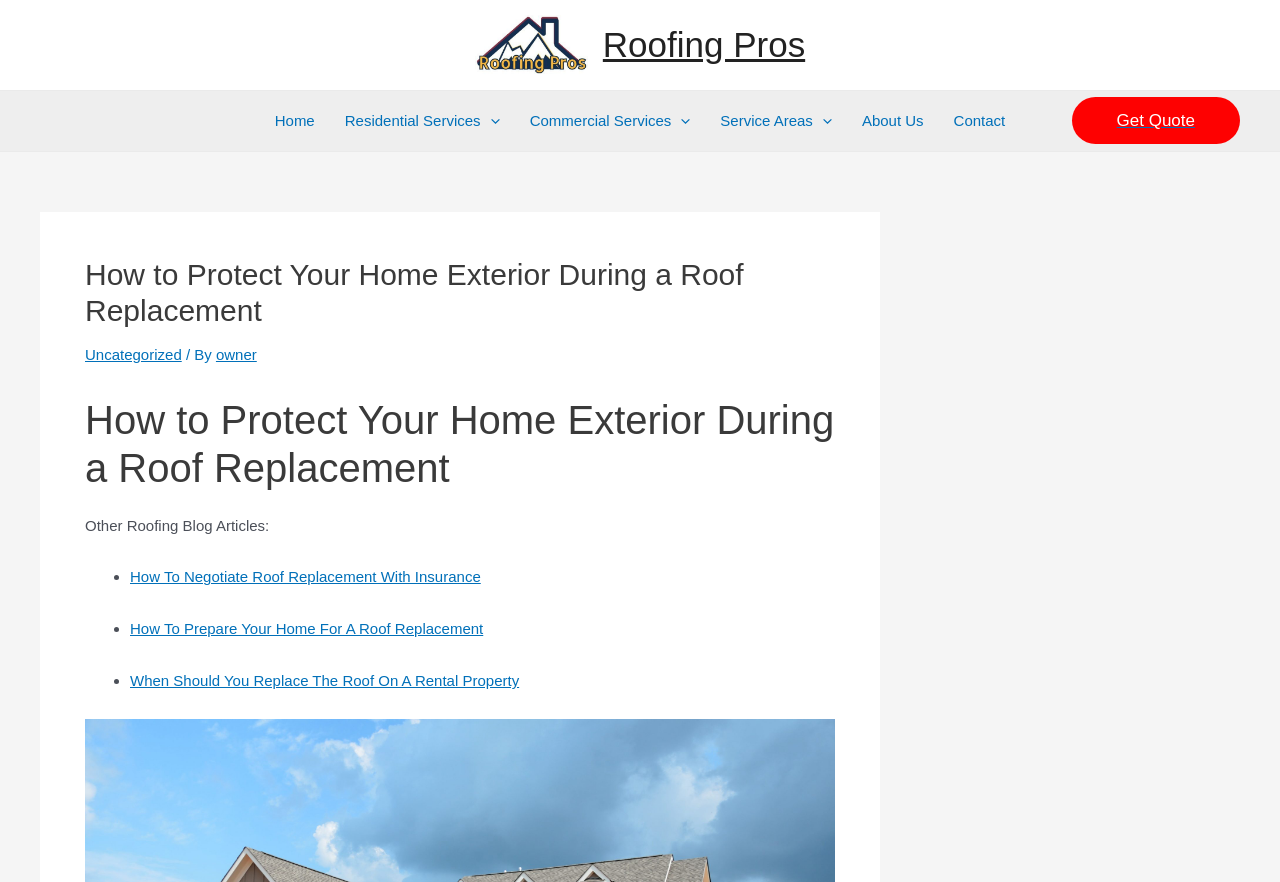What is the topic of the blog article?
Give a detailed explanation using the information visible in the image.

The topic of the blog article can be inferred from the heading 'How to Protect Your Home Exterior During a Roof Replacement'. The article appears to be providing guidance on how to protect one's home during a roof replacement process.